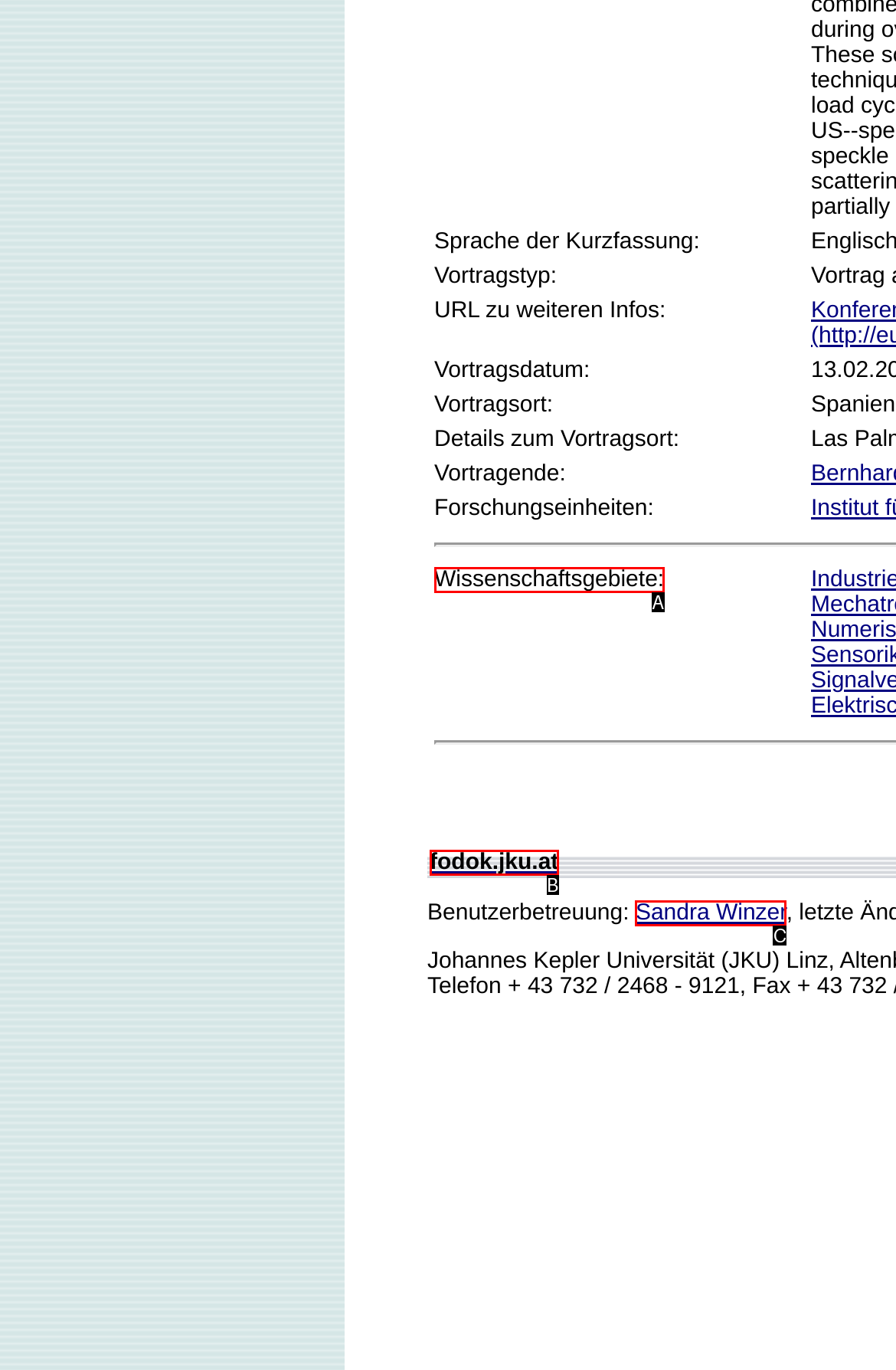Looking at the description: Sandra Winzer, identify which option is the best match and respond directly with the letter of that option.

C